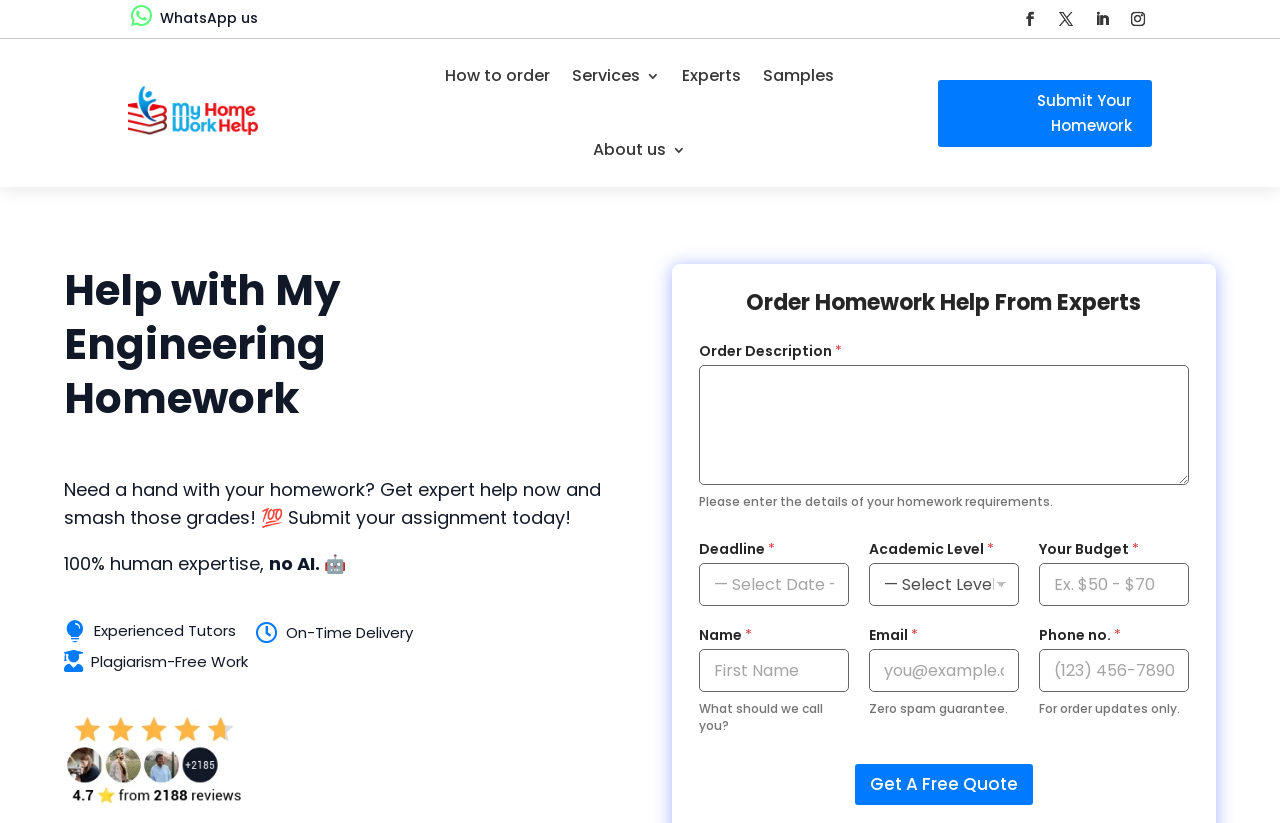What is the minimum value for the budget?
Give a comprehensive and detailed explanation for the question.

The webpage has a spin button labeled 'Your Budget' with a minimum value of 0, indicating that the minimum budget allowed is 0.